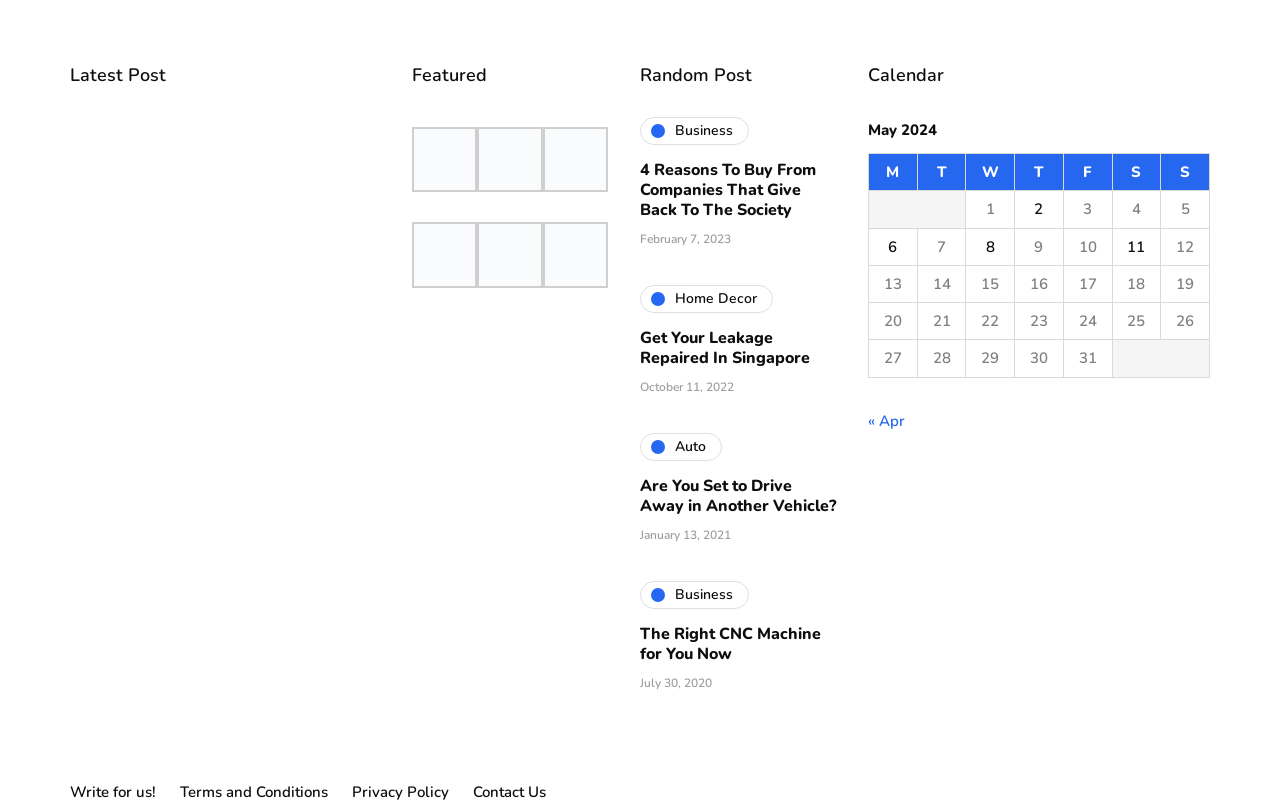Please provide the bounding box coordinates for the element that needs to be clicked to perform the instruction: "View the '4 Reasons To Buy From Companies That Give Back To The Society' post". The coordinates must consist of four float numbers between 0 and 1, formatted as [left, top, right, bottom].

[0.5, 0.197, 0.638, 0.274]